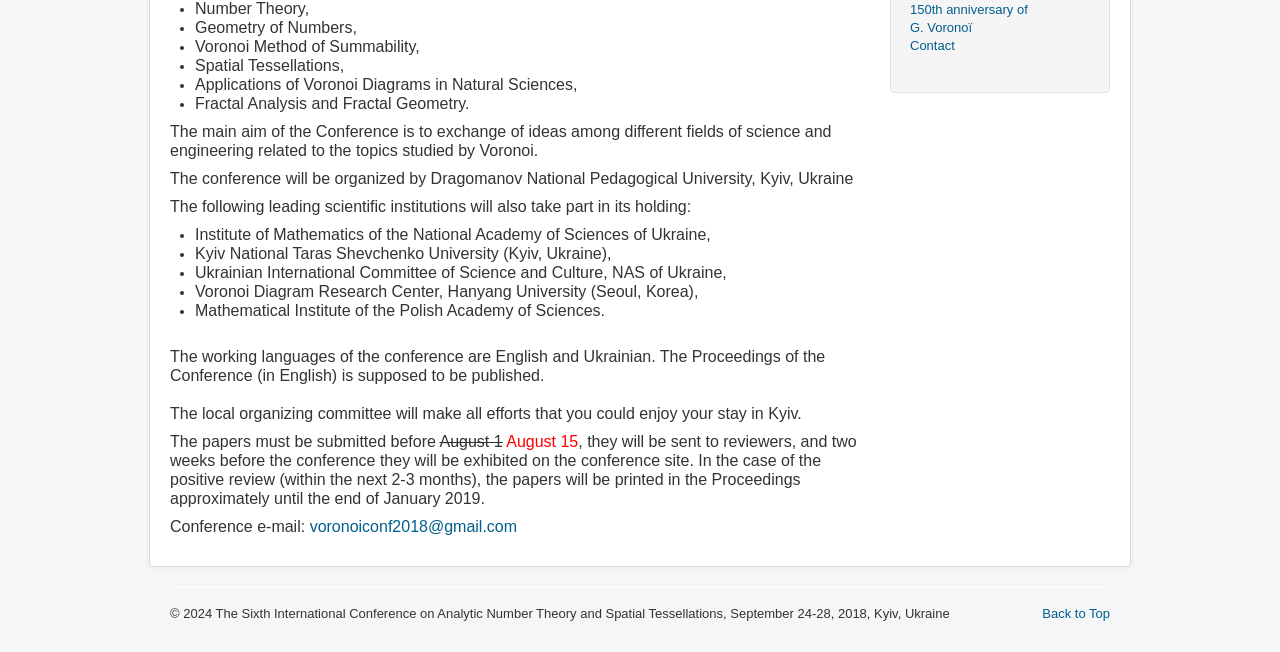From the webpage screenshot, identify the region described by Contact. Provide the bounding box coordinates as (top-left x, top-left y, bottom-right x, bottom-right y), with each value being a floating point number between 0 and 1.

[0.711, 0.057, 0.852, 0.084]